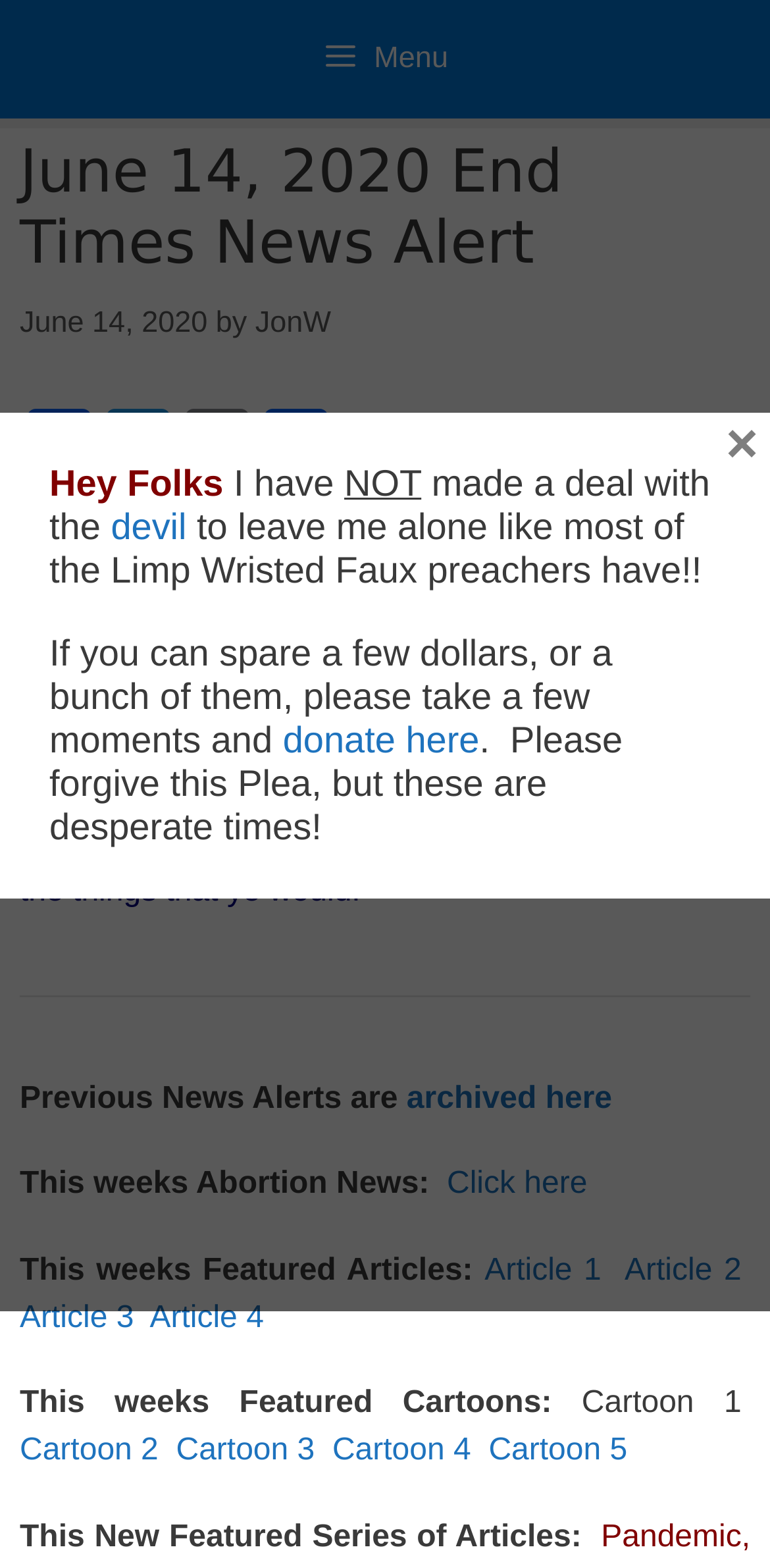Provide the bounding box coordinates of the UI element that matches the description: "Article 4".

[0.194, 0.829, 0.343, 0.851]